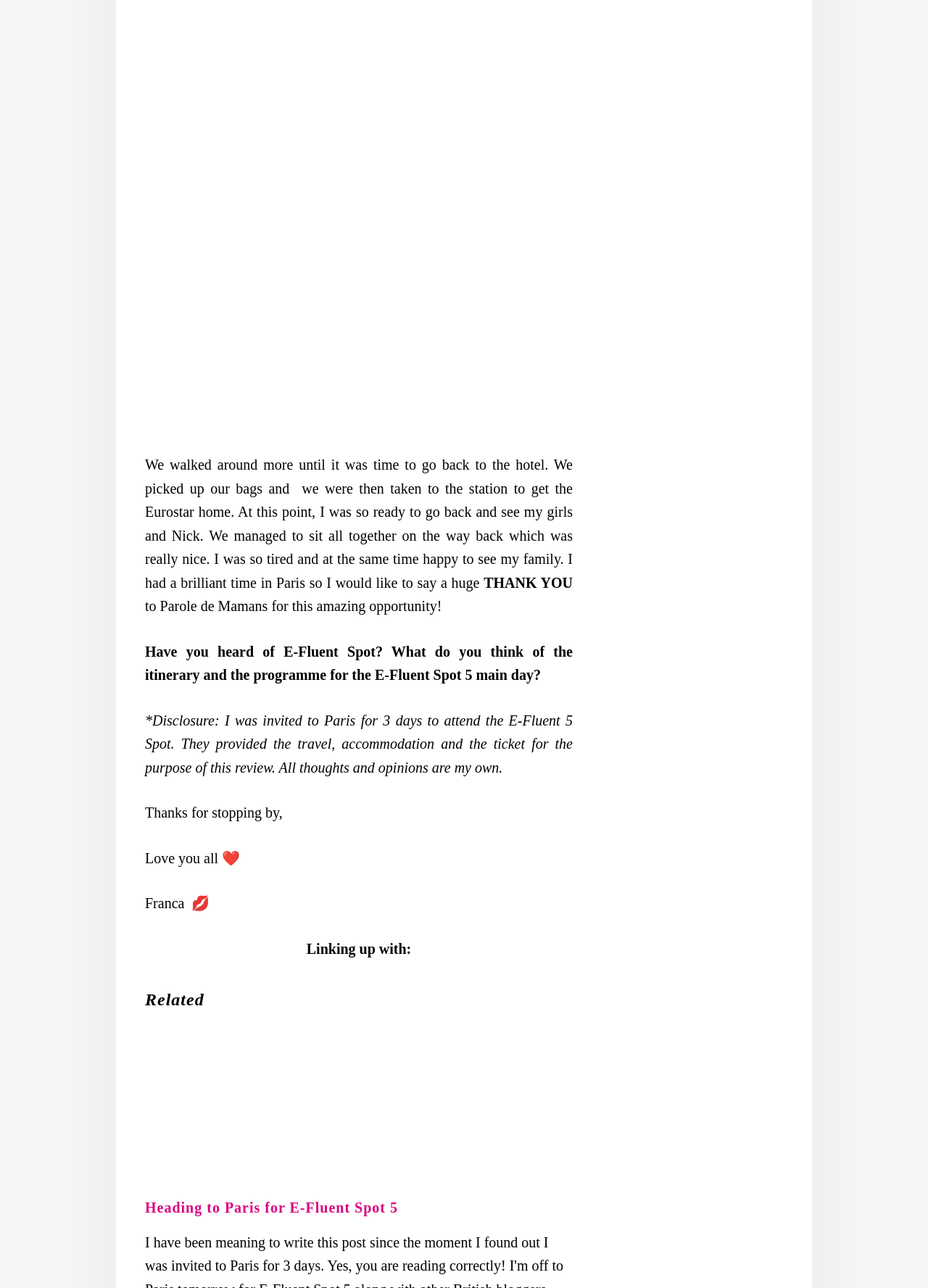Locate the bounding box coordinates of the area you need to click to fulfill this instruction: 'Click the link to read about heading to Paris for E-Fluent Spot 5'. The coordinates must be in the form of four float numbers ranging from 0 to 1: [left, top, right, bottom].

[0.156, 0.931, 0.429, 0.944]